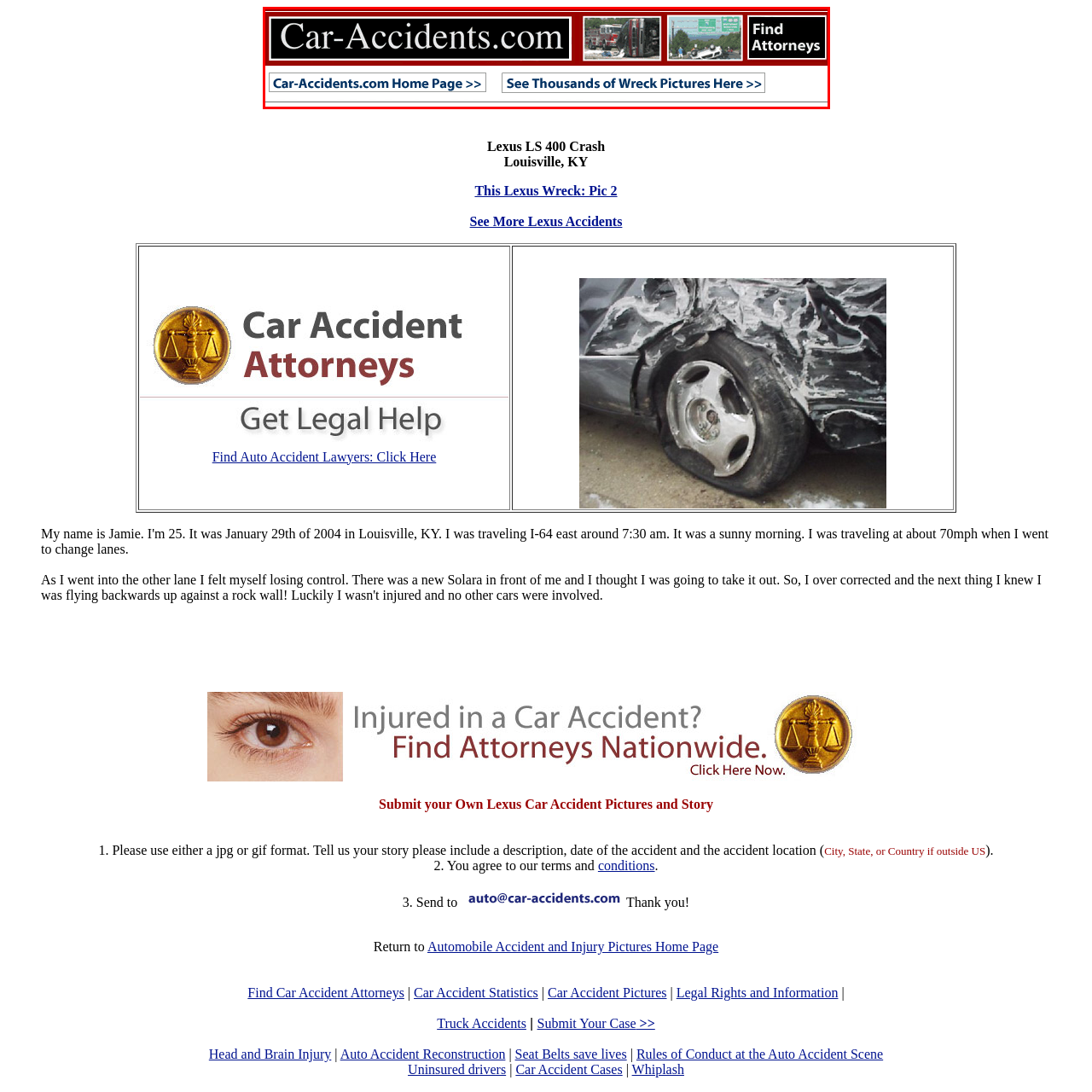What are the two key links provided below the main title?
Please examine the image within the red bounding box and provide a comprehensive answer based on the visual details you observe.

The two key links are 'Car-Accidents.com Home Page >>' and 'See Thousands of Wreck Pictures Here >>', which invite visitors to explore further and access relevant information and services related to car accidents.